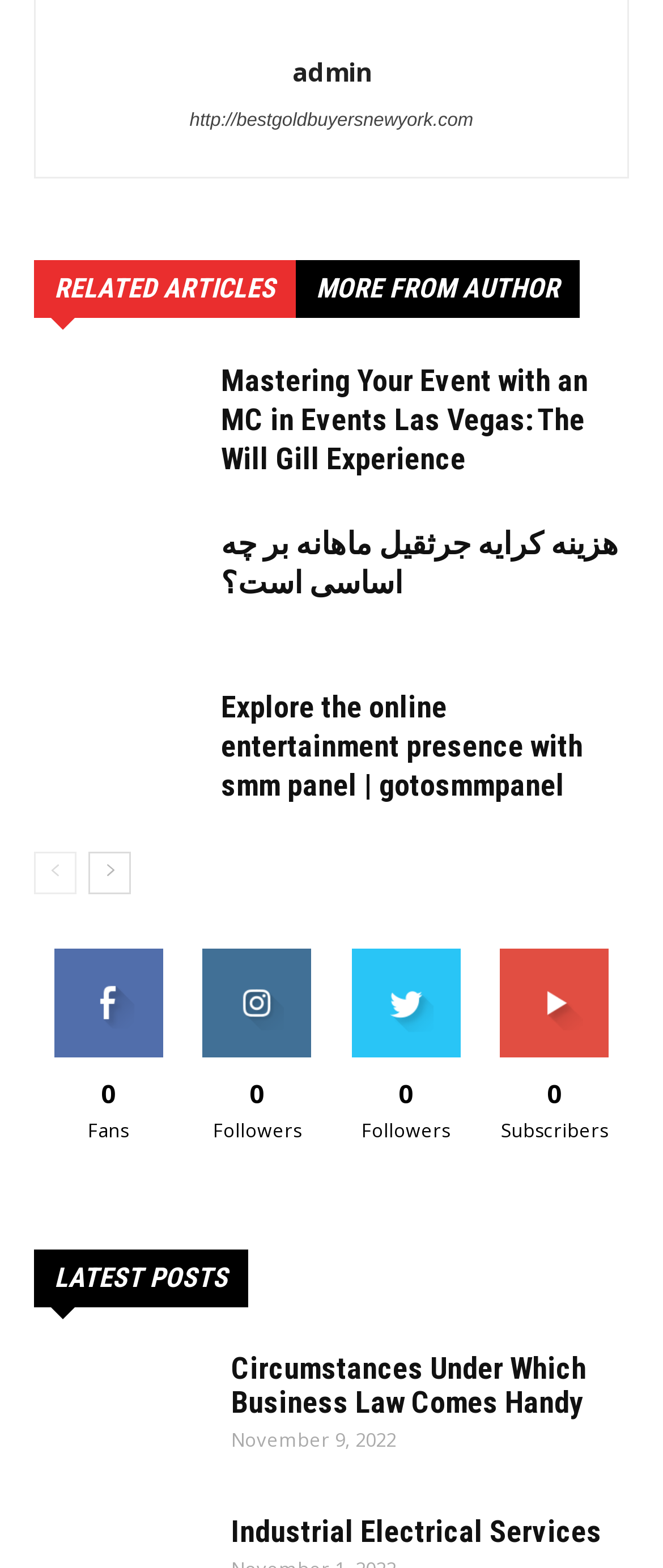How many social media buttons are there?
From the image, respond using a single word or phrase.

4